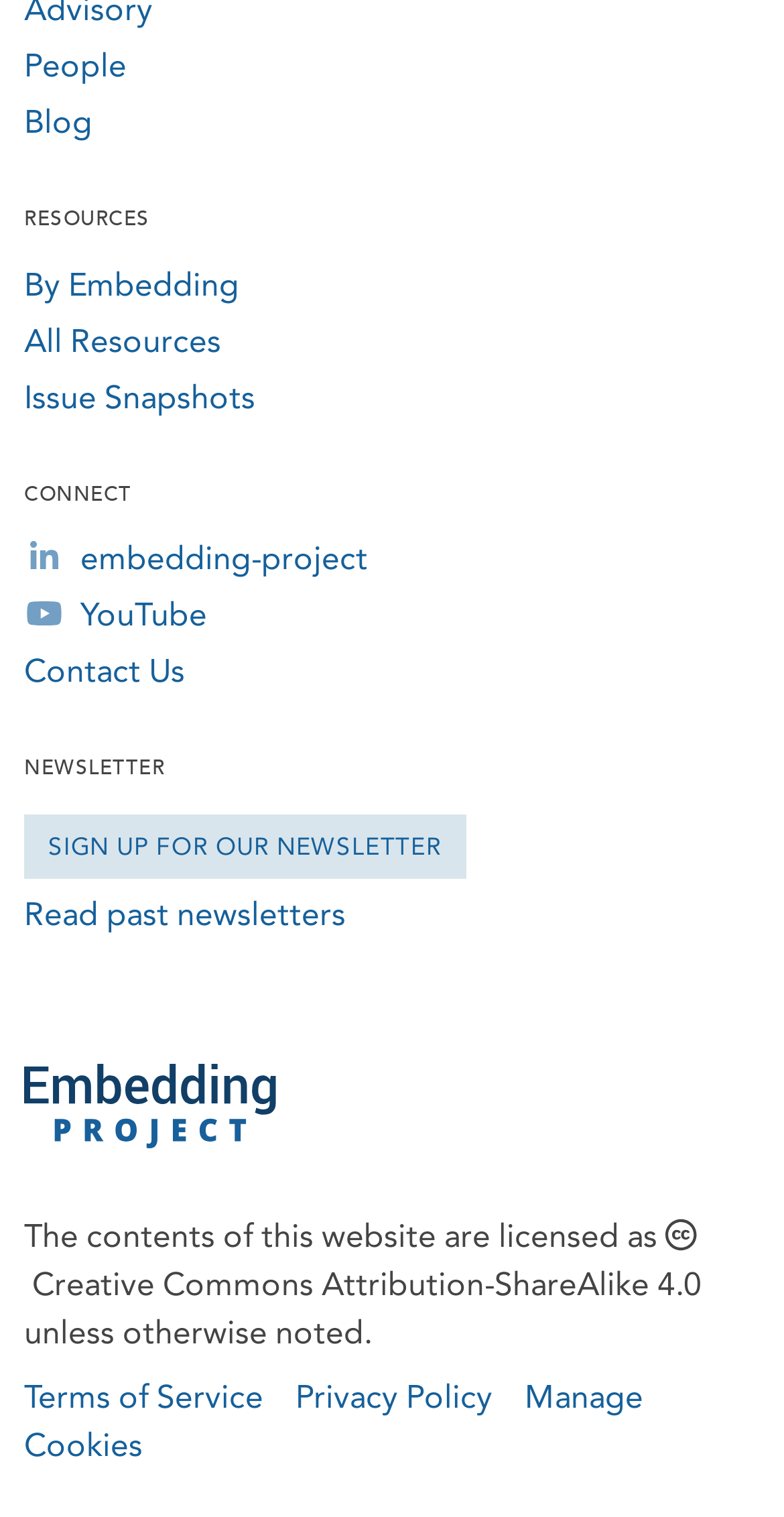Locate the bounding box coordinates of the element that should be clicked to fulfill the instruction: "Click on People".

[0.031, 0.031, 0.162, 0.056]